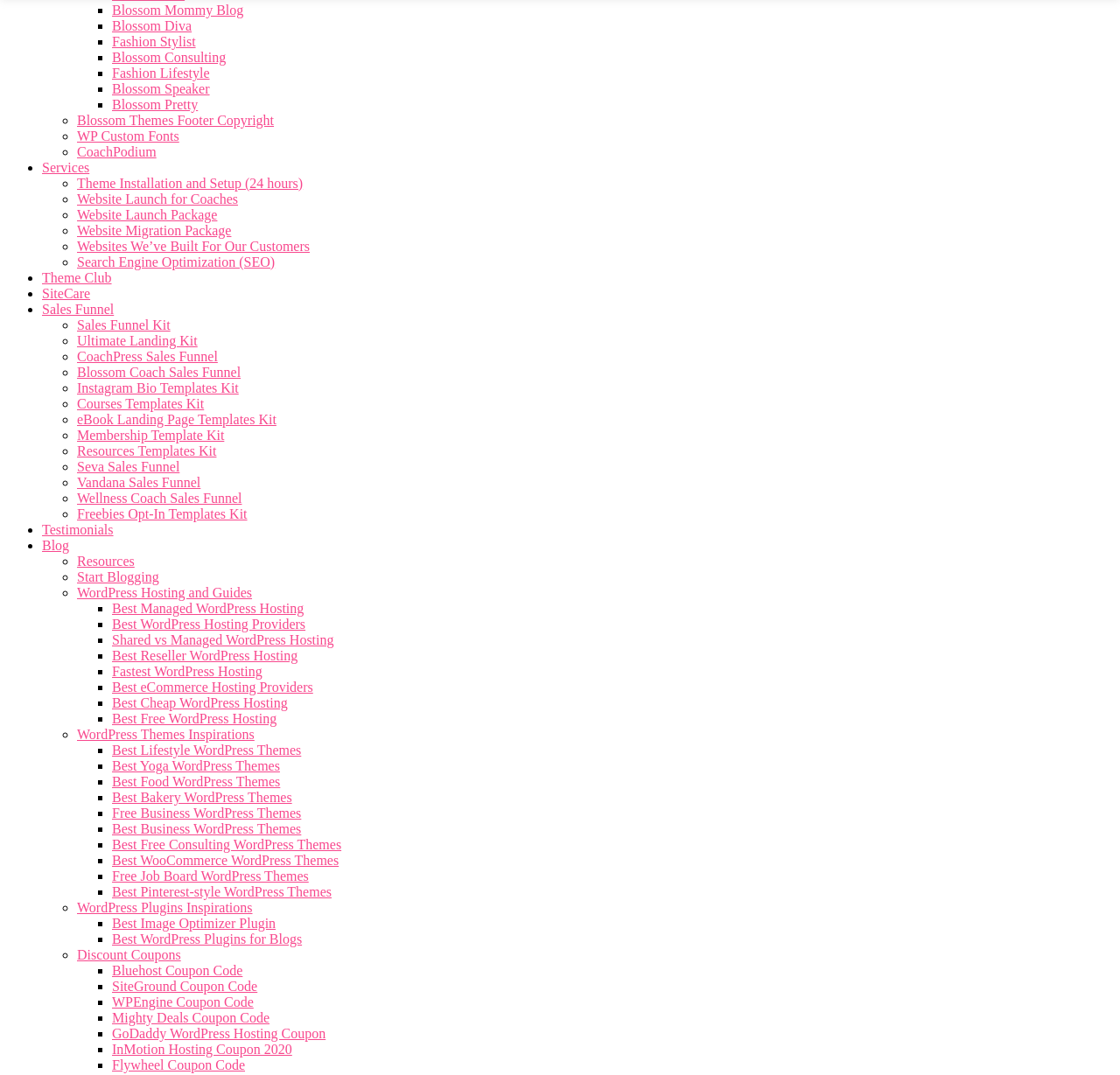Please predict the bounding box coordinates of the element's region where a click is necessary to complete the following instruction: "Explore Theme Installation and Setup". The coordinates should be represented by four float numbers between 0 and 1, i.e., [left, top, right, bottom].

[0.069, 0.164, 0.27, 0.177]